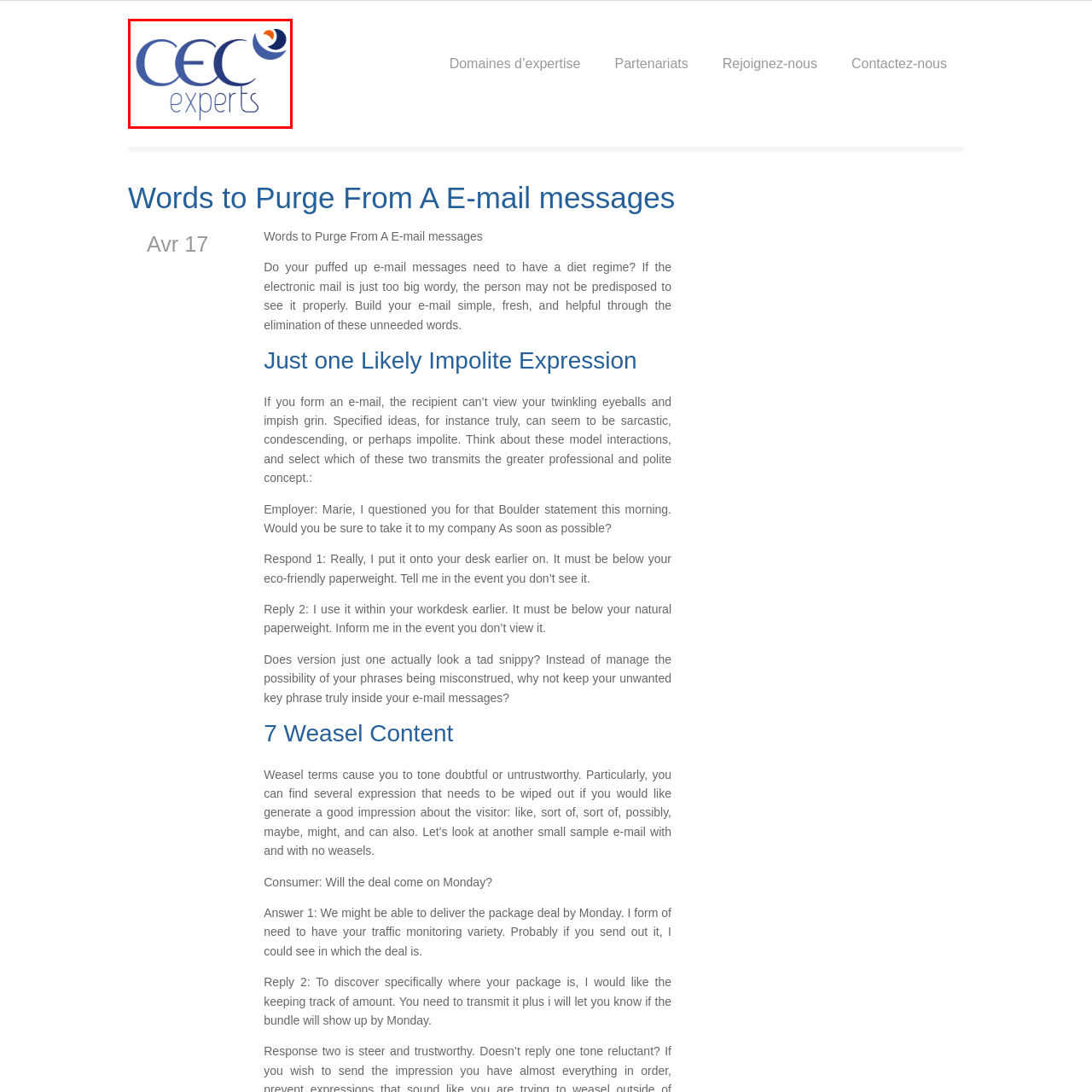Refer to the image enclosed in the red bounding box, then answer the following question in a single word or phrase: What is written beneath the stylized 'CEC'?

Experts